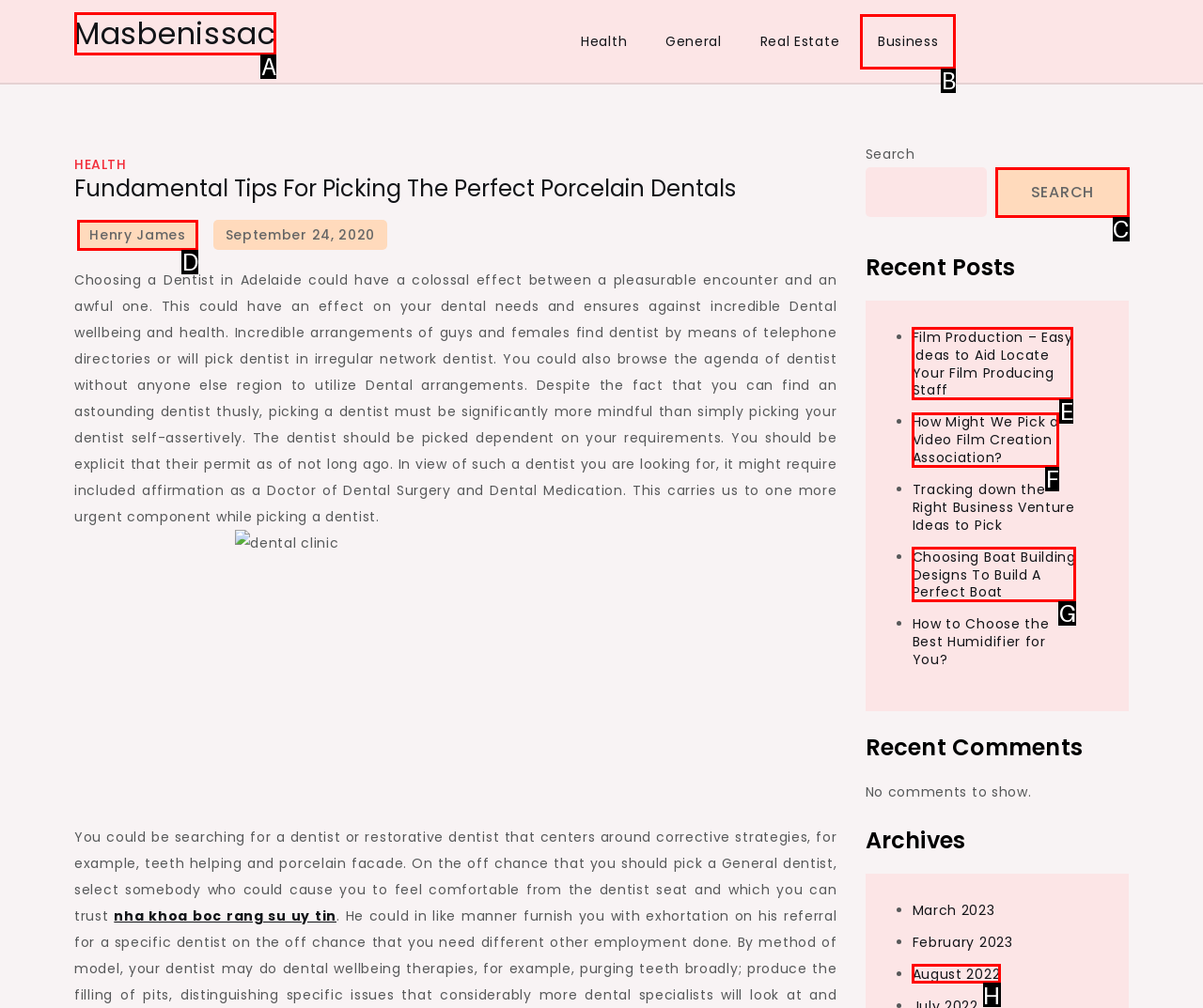Determine which option matches the description: August 2022. Answer using the letter of the option.

H